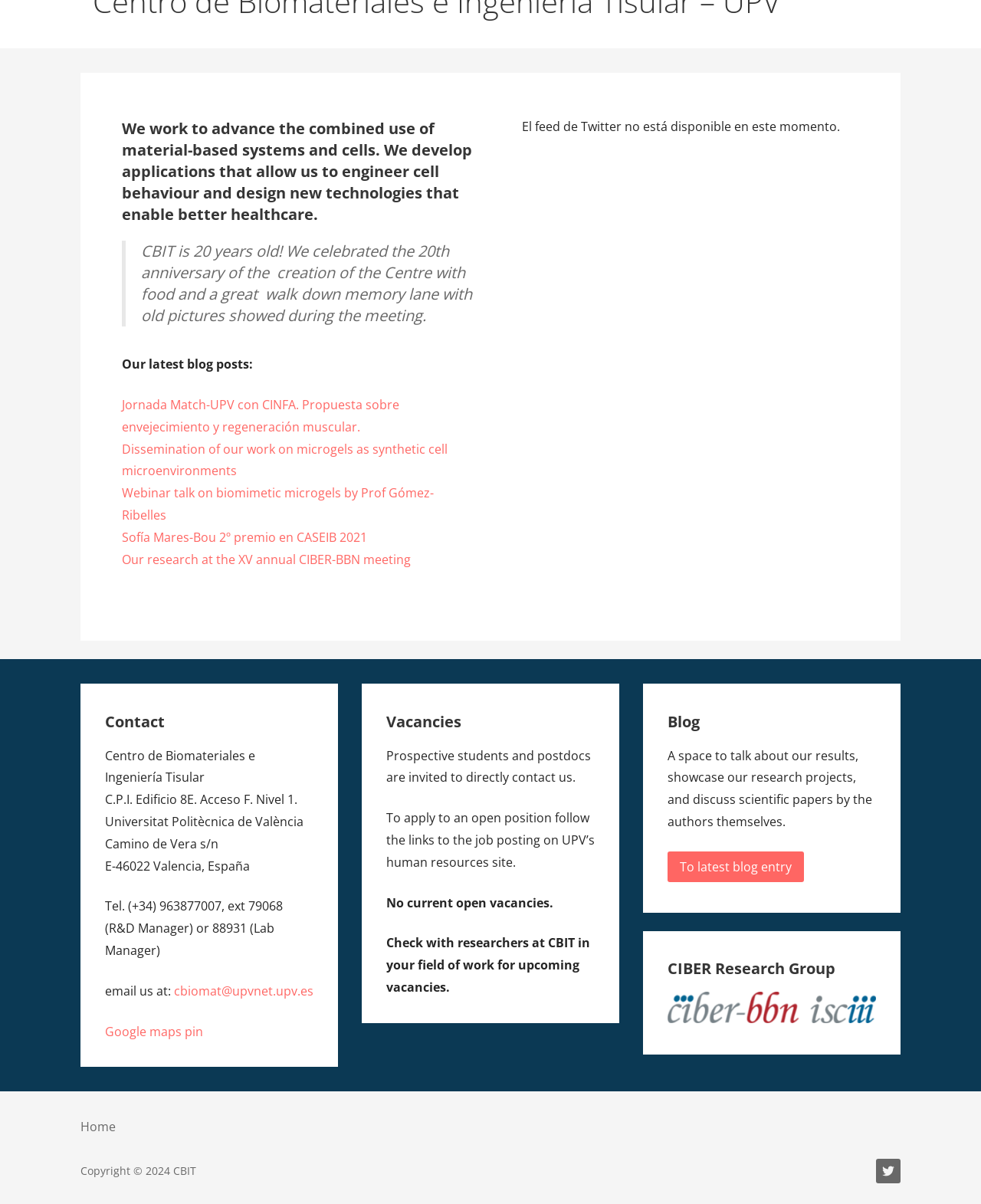Provide the bounding box for the UI element matching this description: "To latest blog entry".

[0.68, 0.707, 0.819, 0.732]